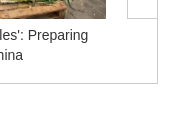What is the significance of storing food in this community?
Answer briefly with a single word or phrase based on the image.

Food security